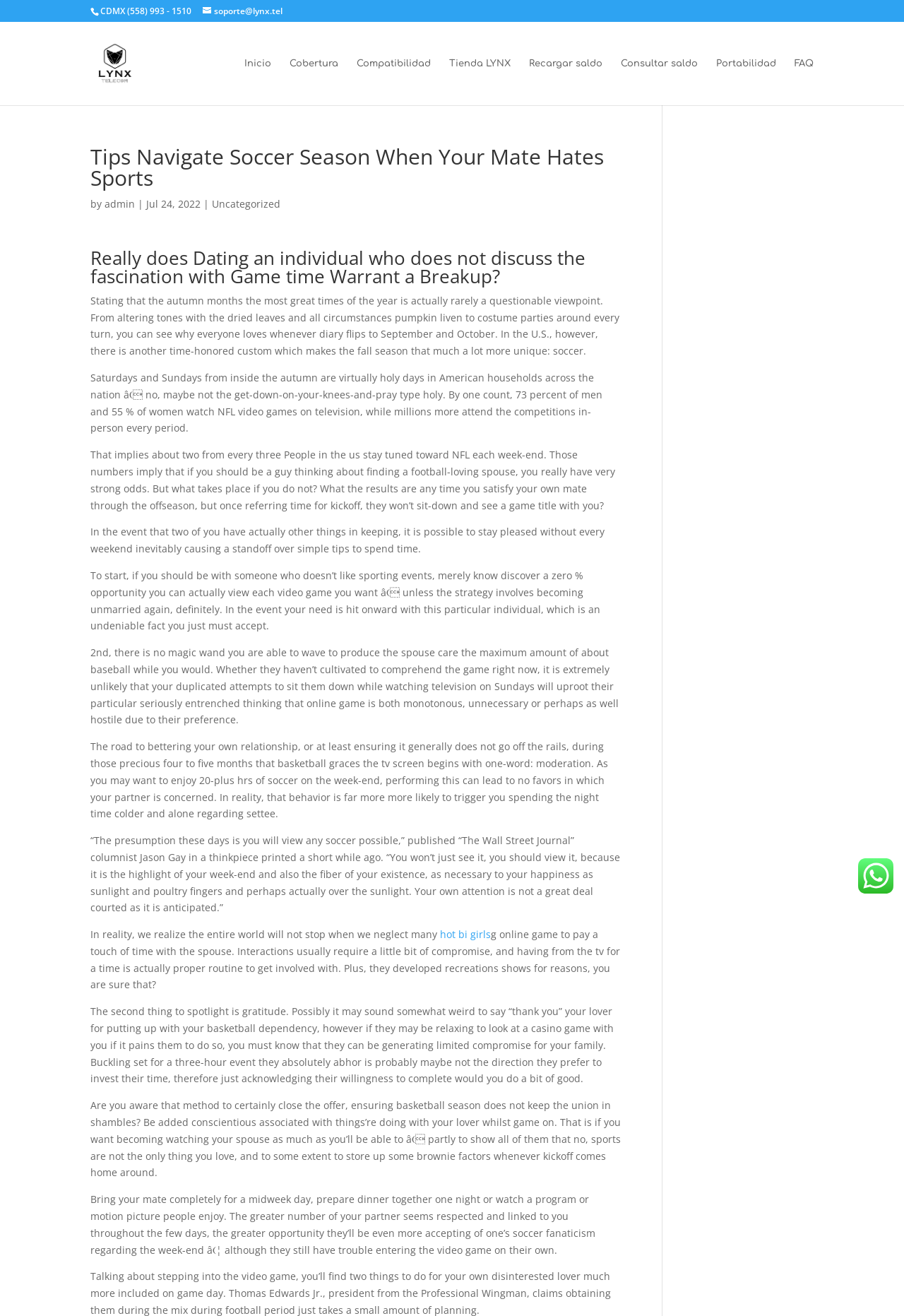Provide a brief response to the question below using a single word or phrase: 
What is the topic of the article?

Soccer season and relationships